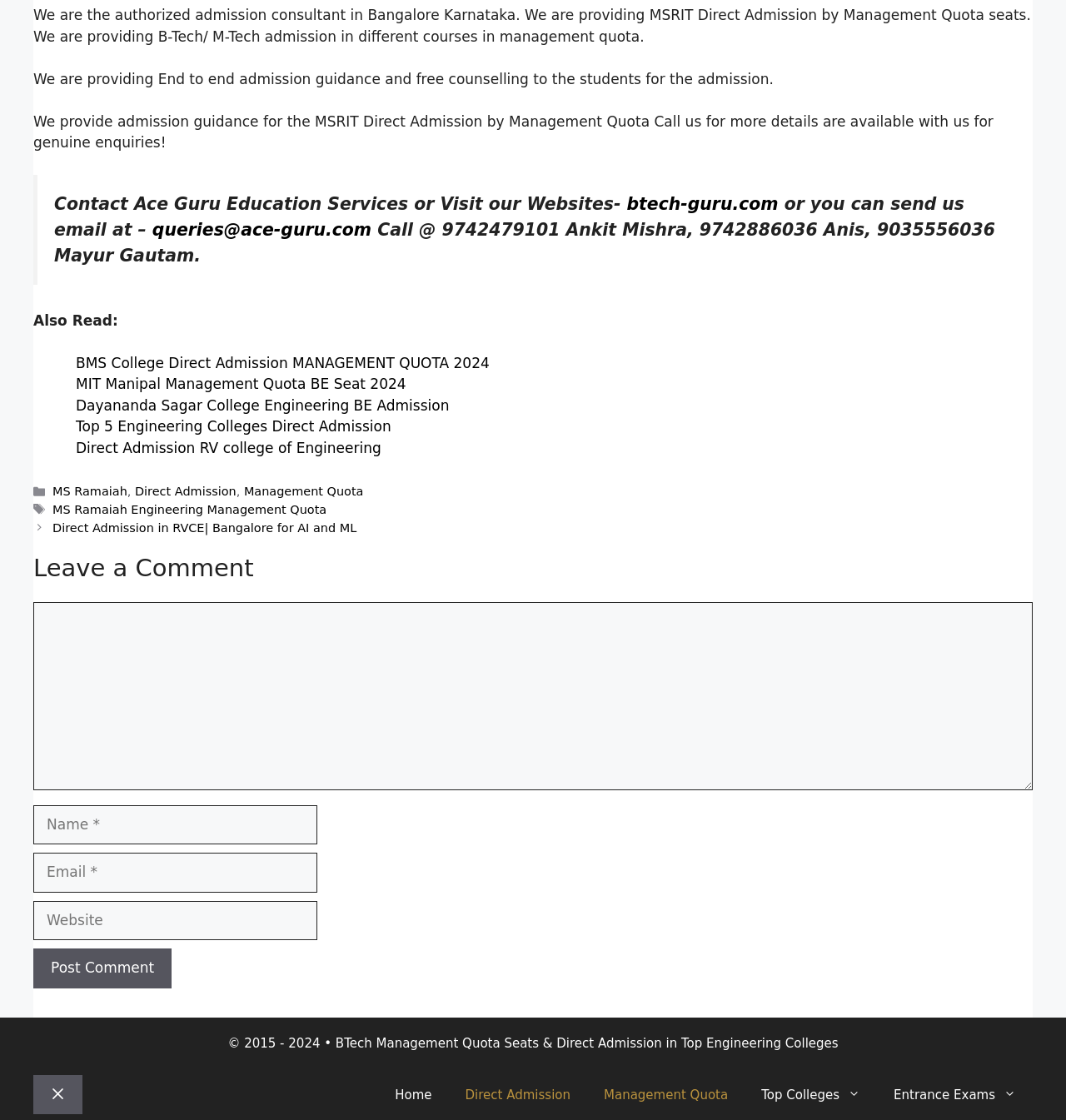Determine the bounding box coordinates for the area that needs to be clicked to fulfill this task: "Click on the 'ALLGEMEIN' link". The coordinates must be given as four float numbers between 0 and 1, i.e., [left, top, right, bottom].

None